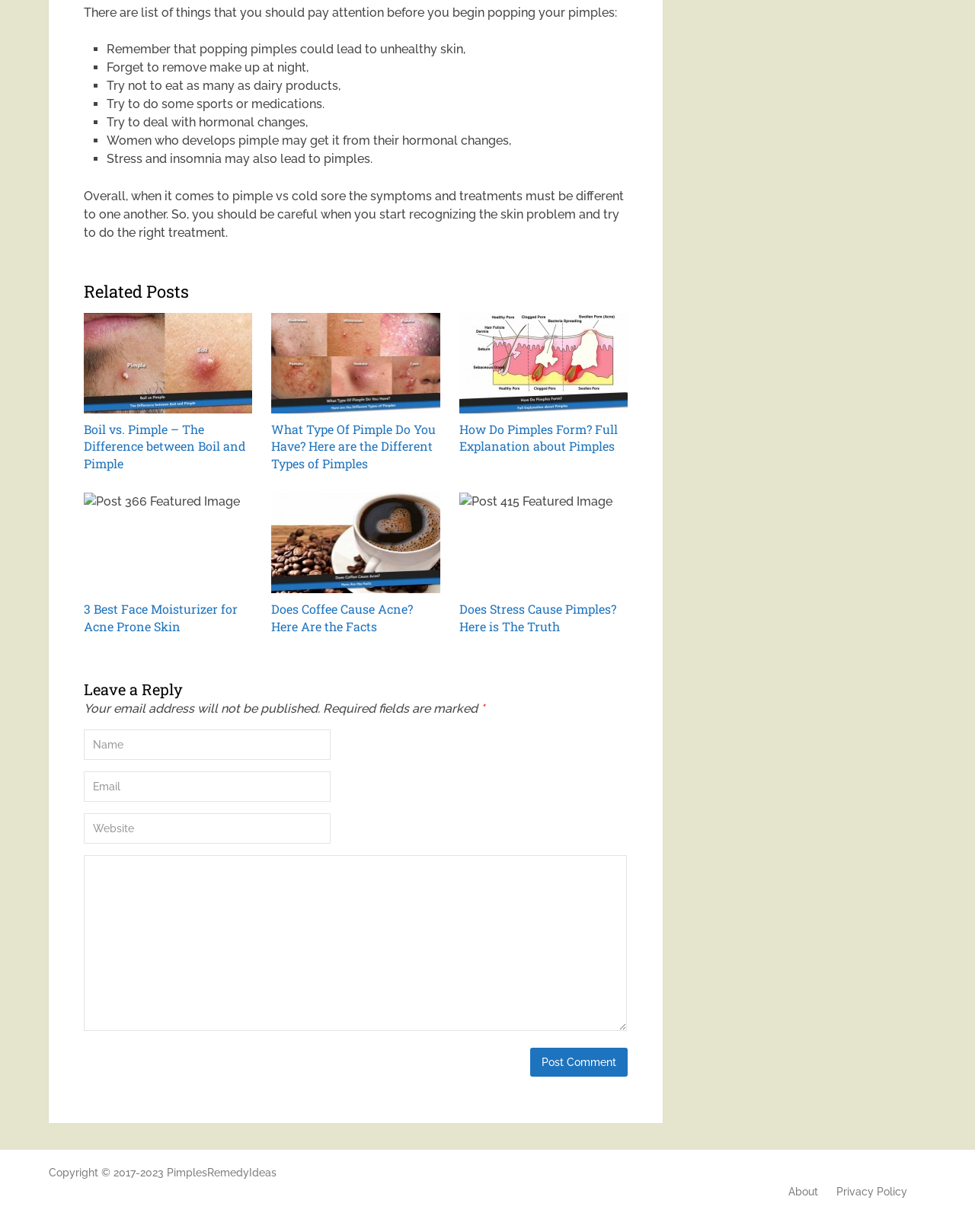What are the things to pay attention to before popping pimples?
Your answer should be a single word or phrase derived from the screenshot.

Several things